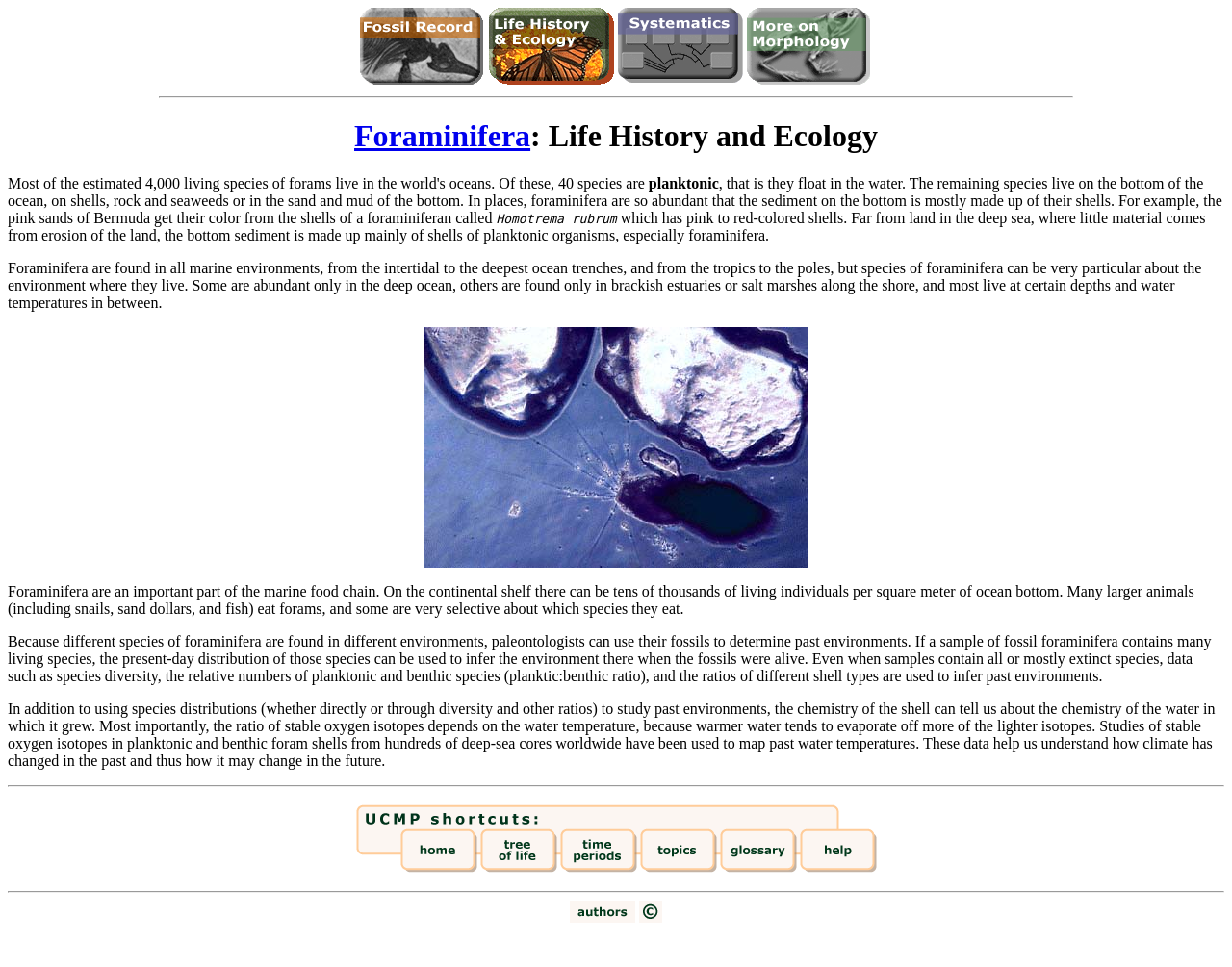What is the main topic of this webpage?
We need a detailed and meticulous answer to the question.

The main topic of this webpage is Foraminifera, which is evident from the heading 'Foraminifera: Life History and Ecology' and the content of the webpage that discusses the life history and ecology of Foraminifera.